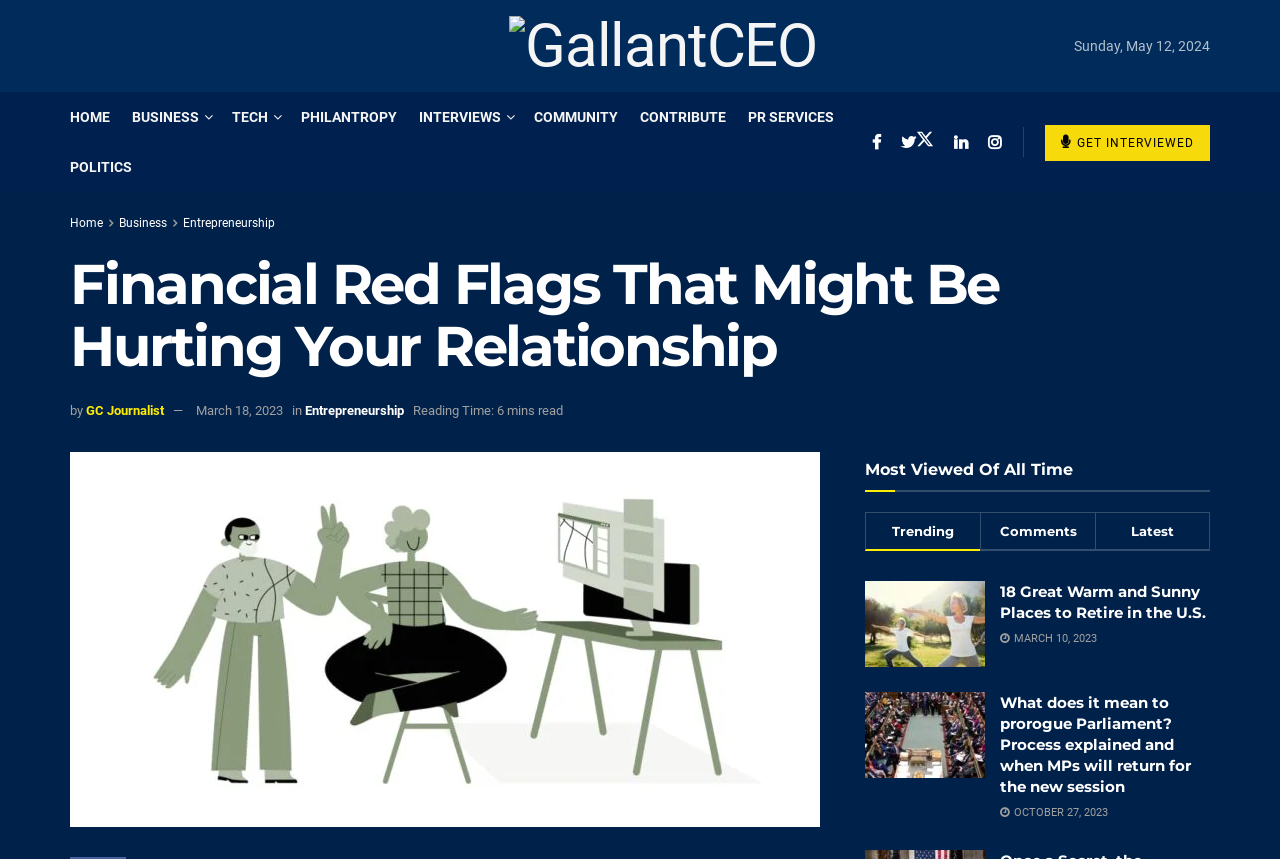What is the date of the current article?
Using the image as a reference, answer with just one word or a short phrase.

March 18, 2023